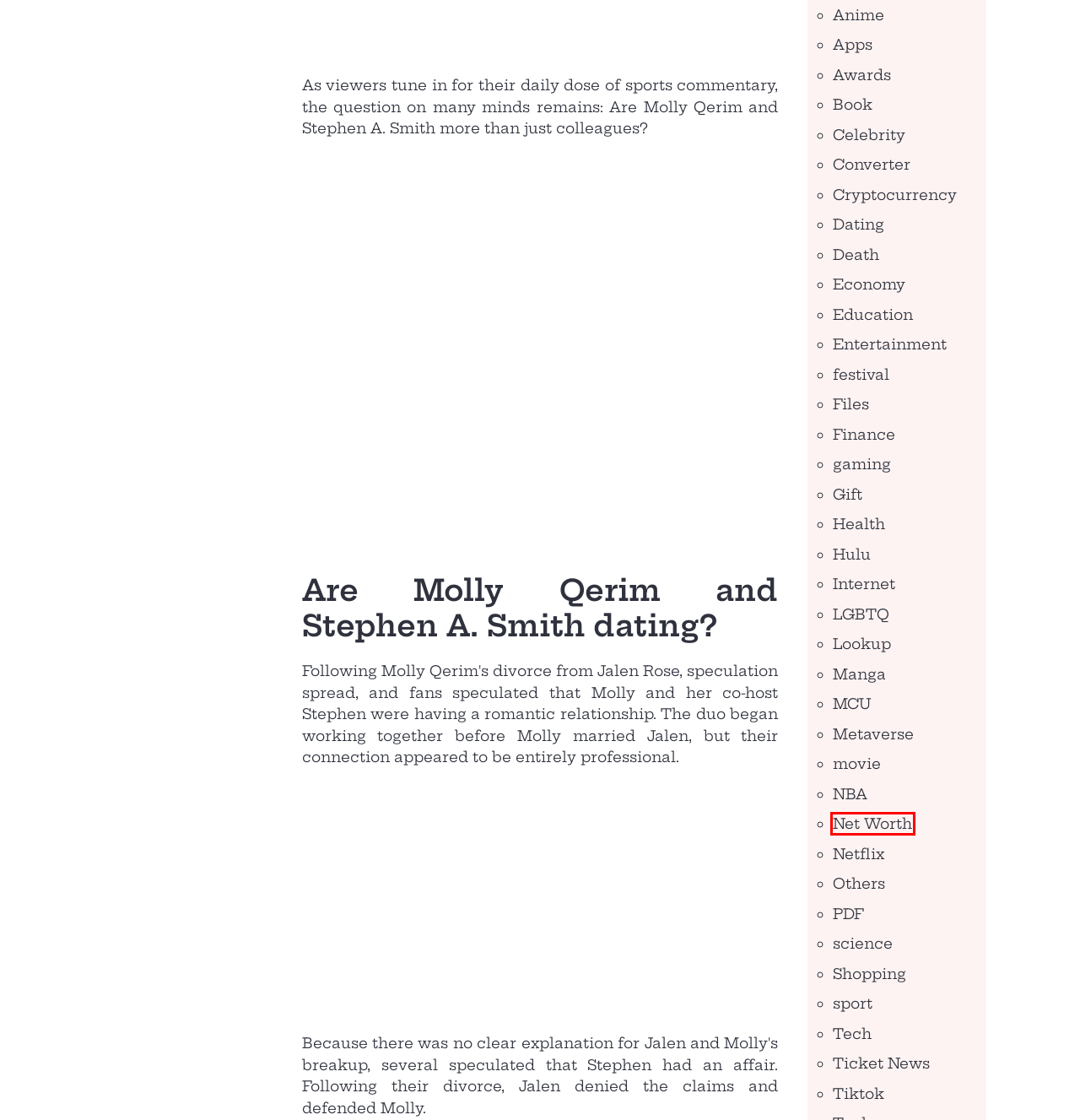Examine the screenshot of a webpage featuring a red bounding box and identify the best matching webpage description for the new page that results from clicking the element within the box. Here are the options:
A. Cryptocurrency | Michigansportszone
B. Files | Michigansportszone
C. Net Worth | Michigansportszone
D. PDF | Michigansportszone
E. Metaverse | Michigansportszone
F. Converter | Michigansportszone
G. science | Michigansportszone
H. Shopping | Michigansportszone

C